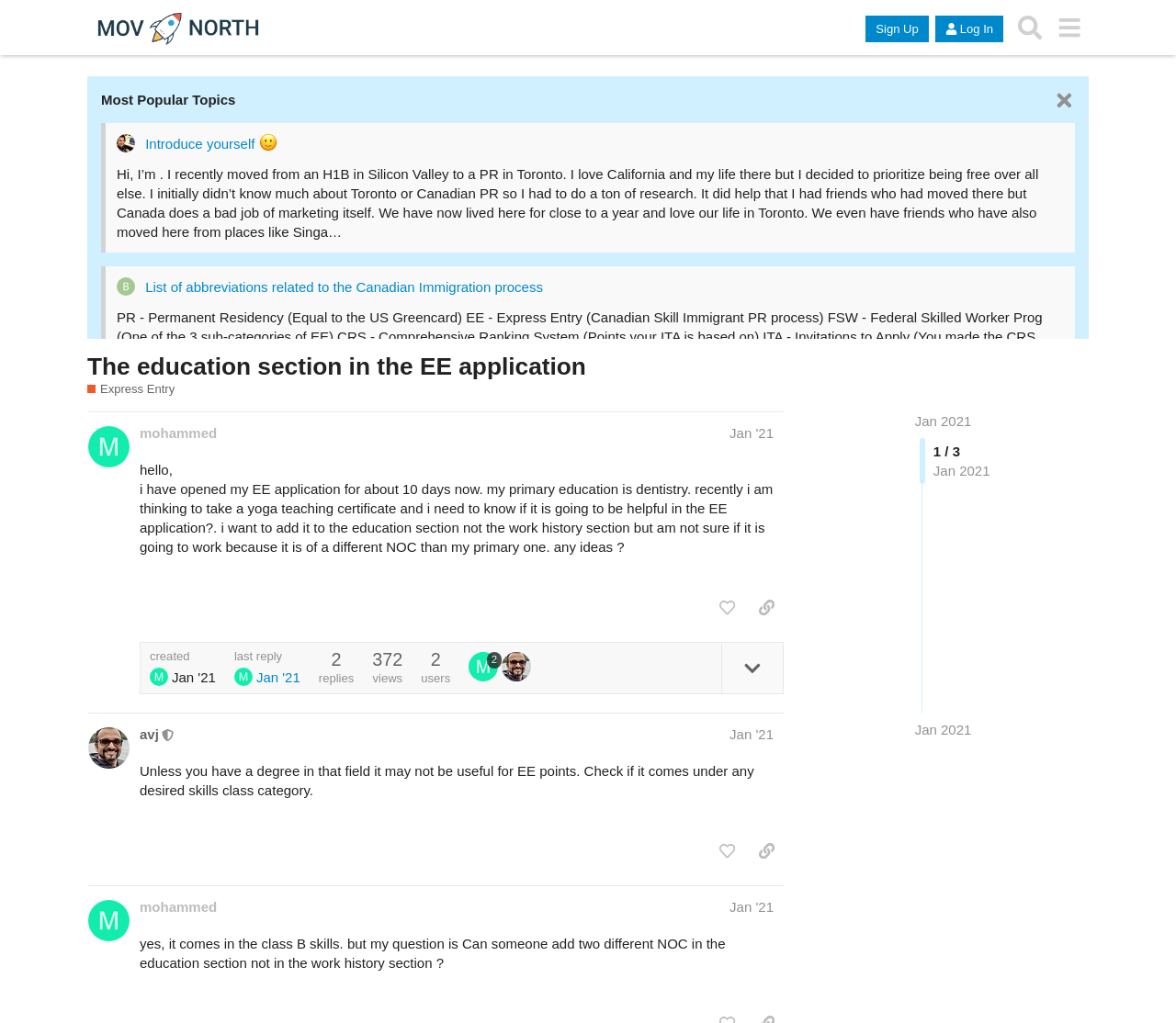What is the role of the user 'avj' in the discussion?
Please provide a comprehensive and detailed answer to the question.

The user 'avj' is a moderator in the discussion, as indicated by the text 'This user is a moderator' below the user's name in the post.